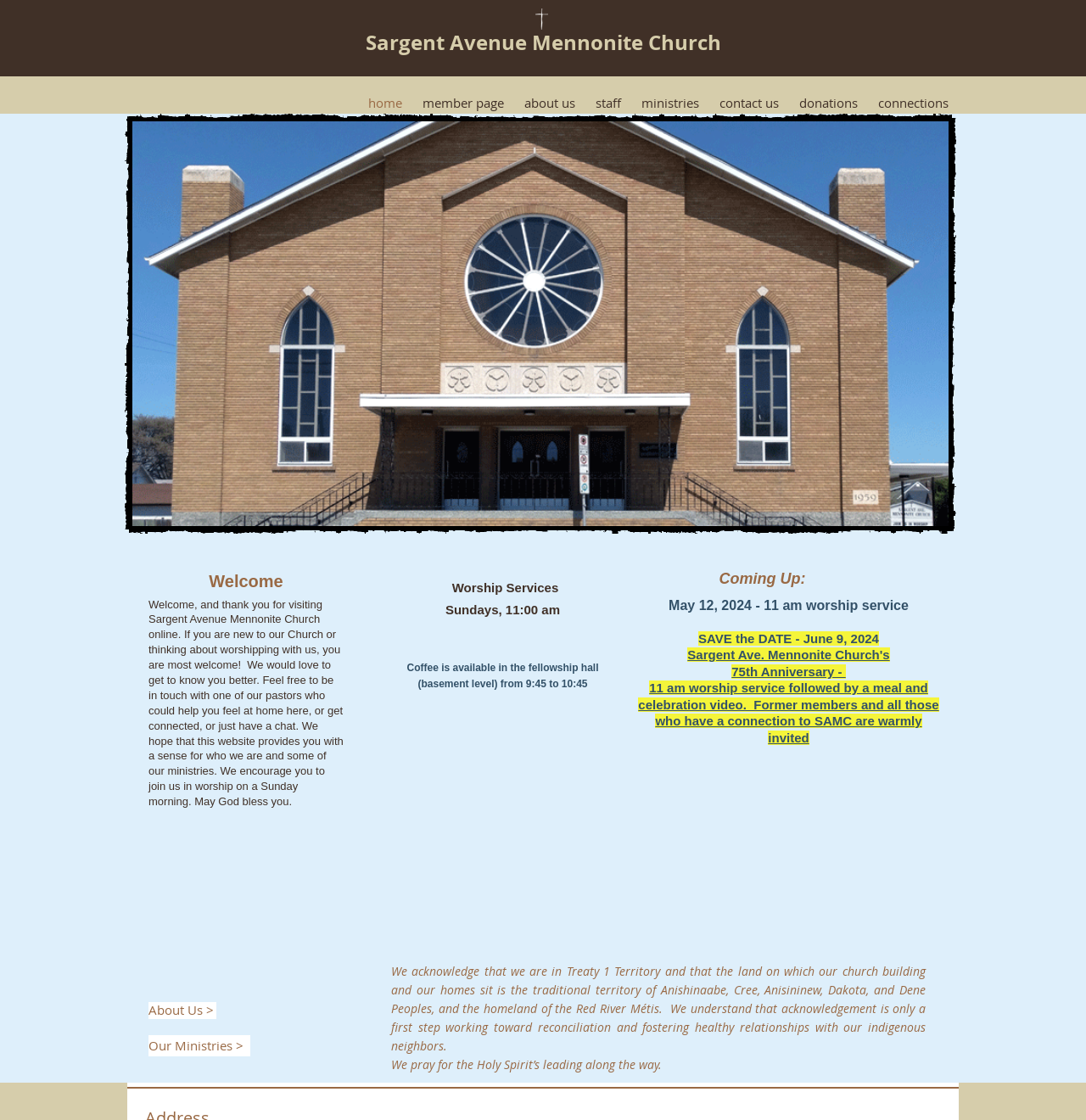Extract the bounding box coordinates for the UI element described as: "Our Ministries >".

[0.137, 0.924, 0.23, 0.943]